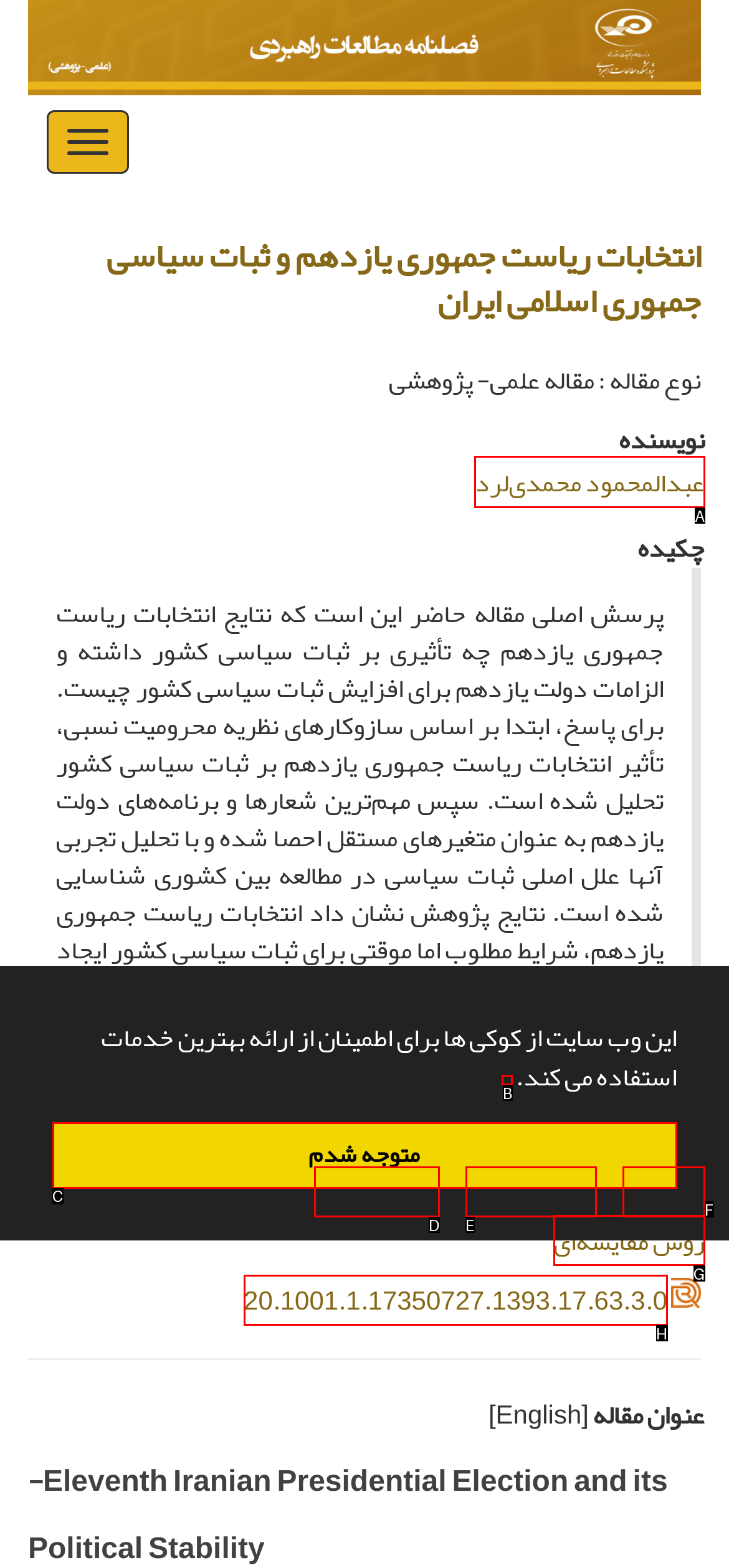Point out the HTML element I should click to achieve the following task: click on general electrical maintenance melbourne cbd Provide the letter of the selected option from the choices.

None